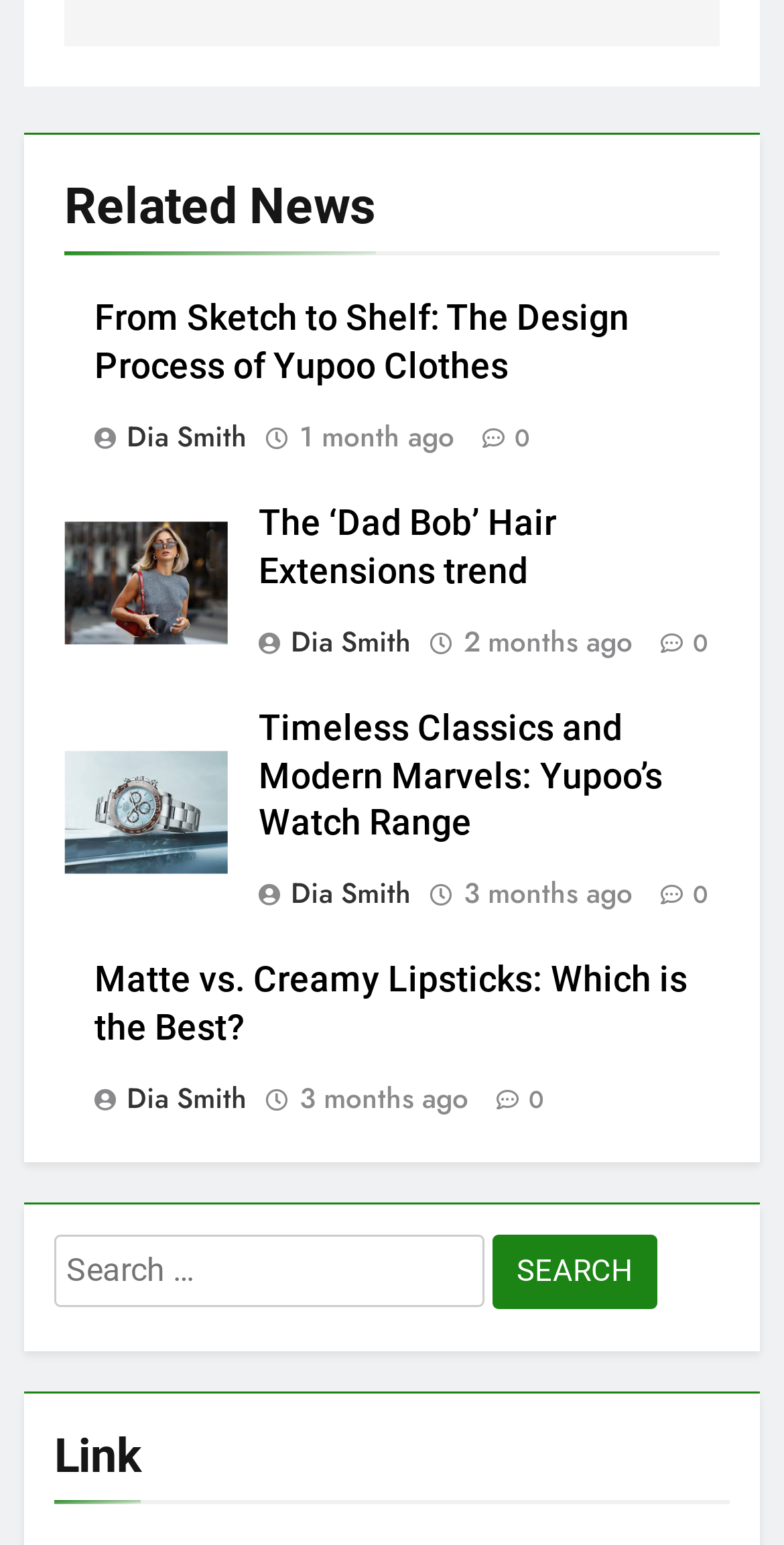Specify the bounding box coordinates of the area to click in order to follow the given instruction: "Read the article 'From Sketch to Shelf: The Design Process of Yupoo Clothes'."

[0.121, 0.193, 0.803, 0.25]